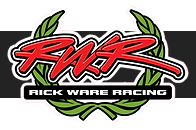What surrounds the 'RWR' initials?
Give a detailed explanation using the information visible in the image.

The caption describes the logo as having a laurel wreath surrounding the 'RWR' initials, which symbolizes victory and achievement, adding to the competitive spirit of the racing theme.